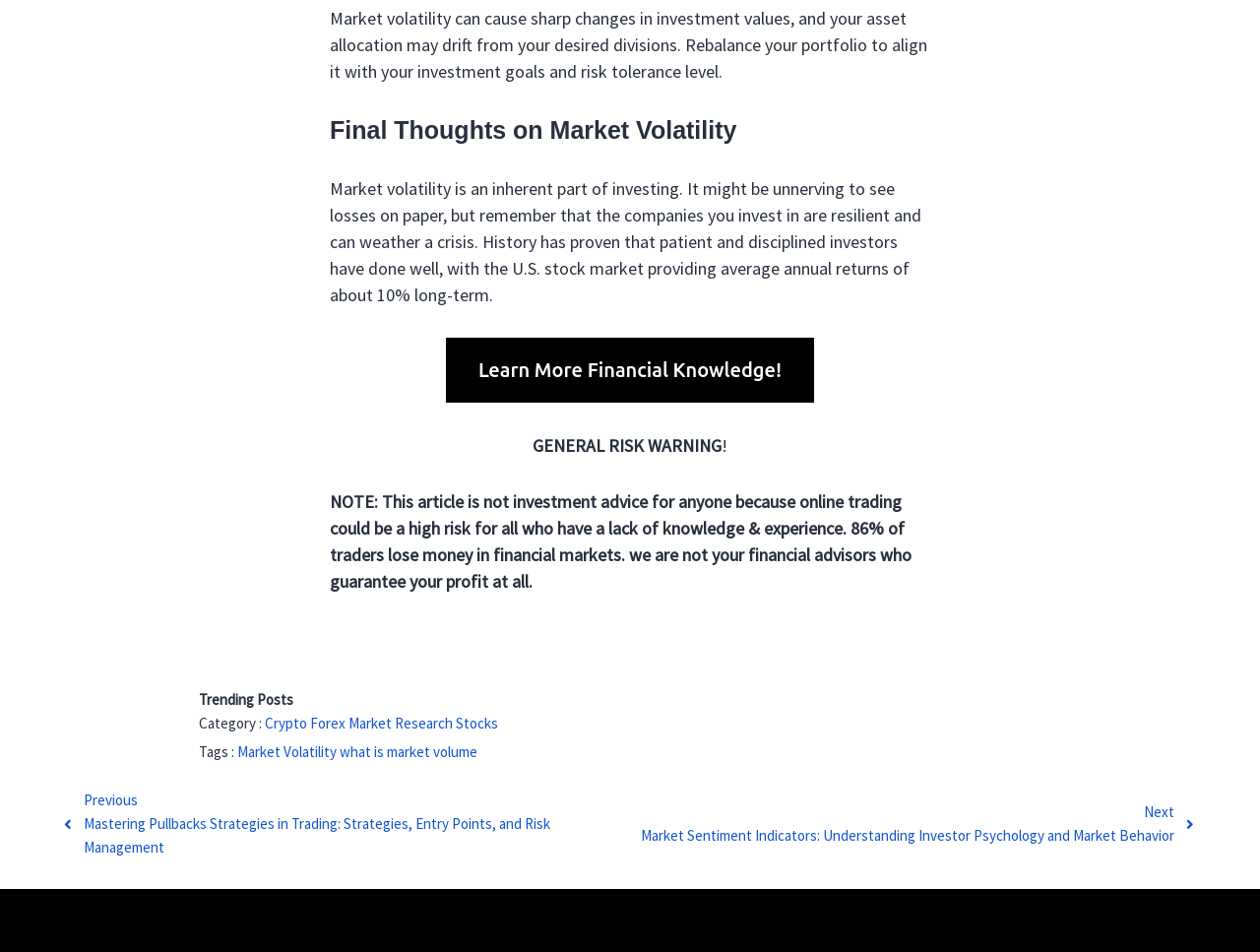What categories are available for trending posts?
Make sure to answer the question with a detailed and comprehensive explanation.

The categories available for trending posts are Crypto, Forex, Market Research, and Stocks, which are listed as links below the static text 'Trending Posts'.